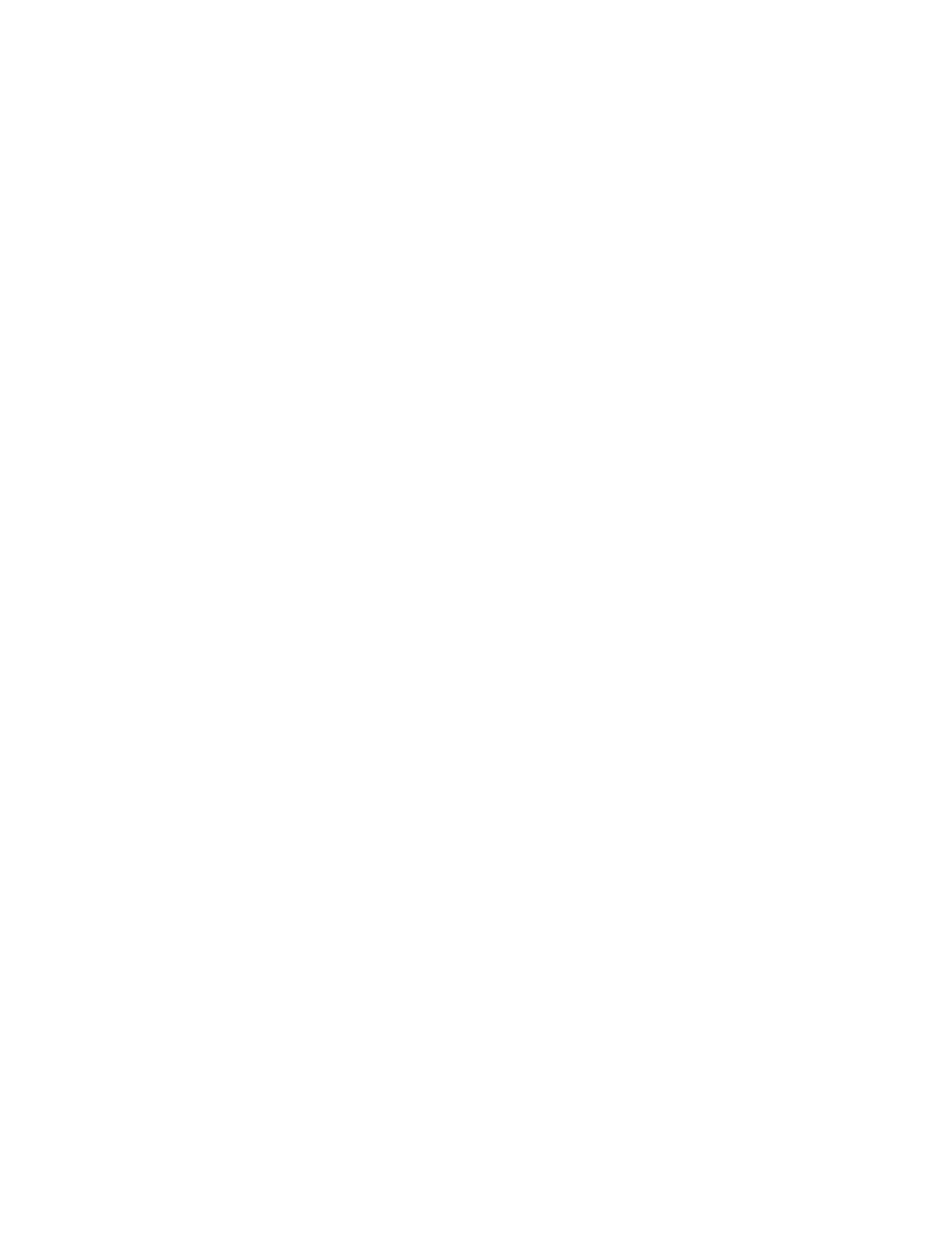Locate the bounding box coordinates of the region to be clicked to comply with the following instruction: "Click on Jobs". The coordinates must be four float numbers between 0 and 1, in the form [left, top, right, bottom].

[0.038, 0.299, 0.121, 0.347]